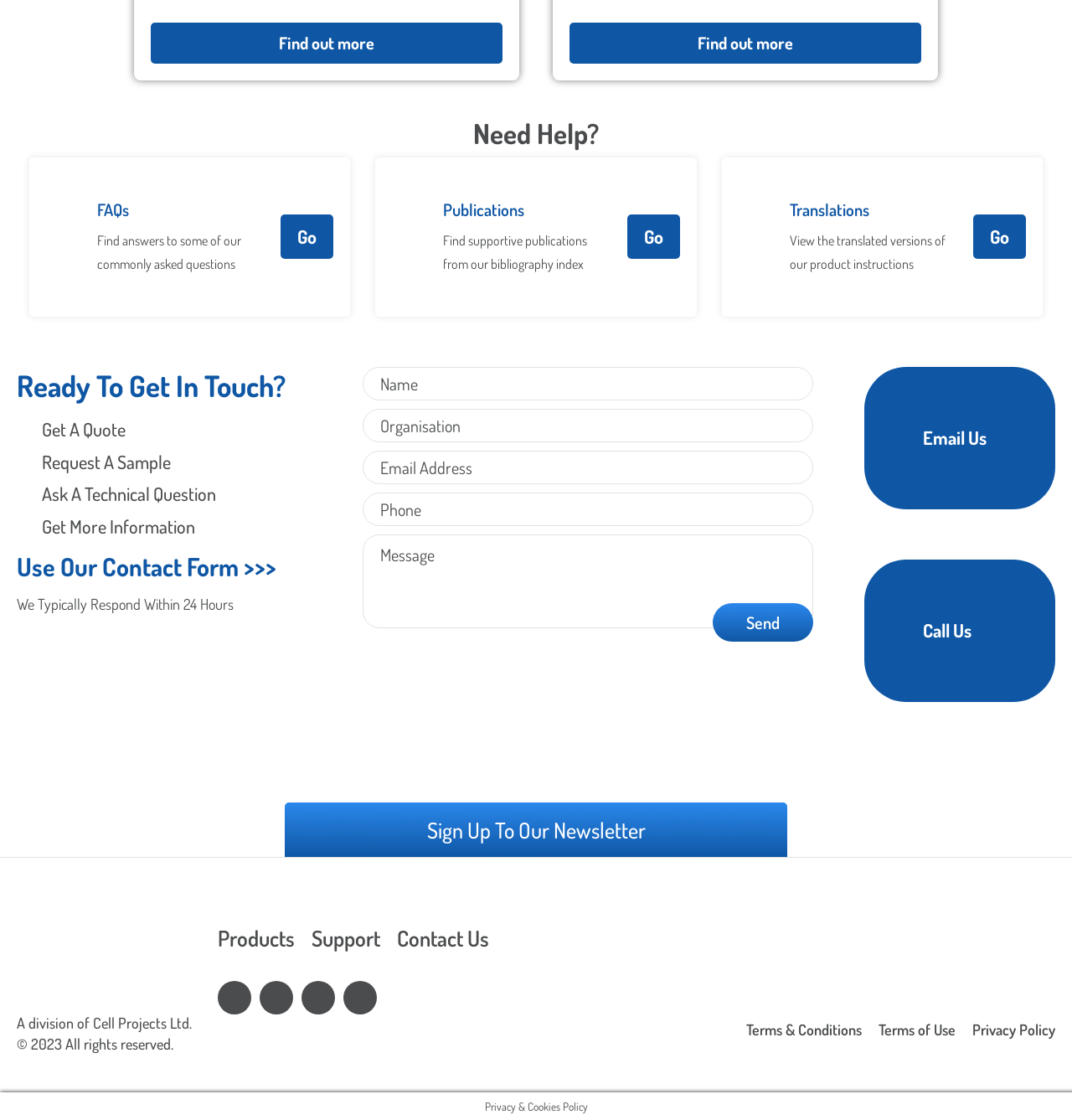How can users stay updated with the company's news?
Using the image, provide a detailed and thorough answer to the question.

The presence of a link to 'Sign Up To Our Newsletter' suggests that users can stay updated with the company's news and updates by signing up to their newsletter.